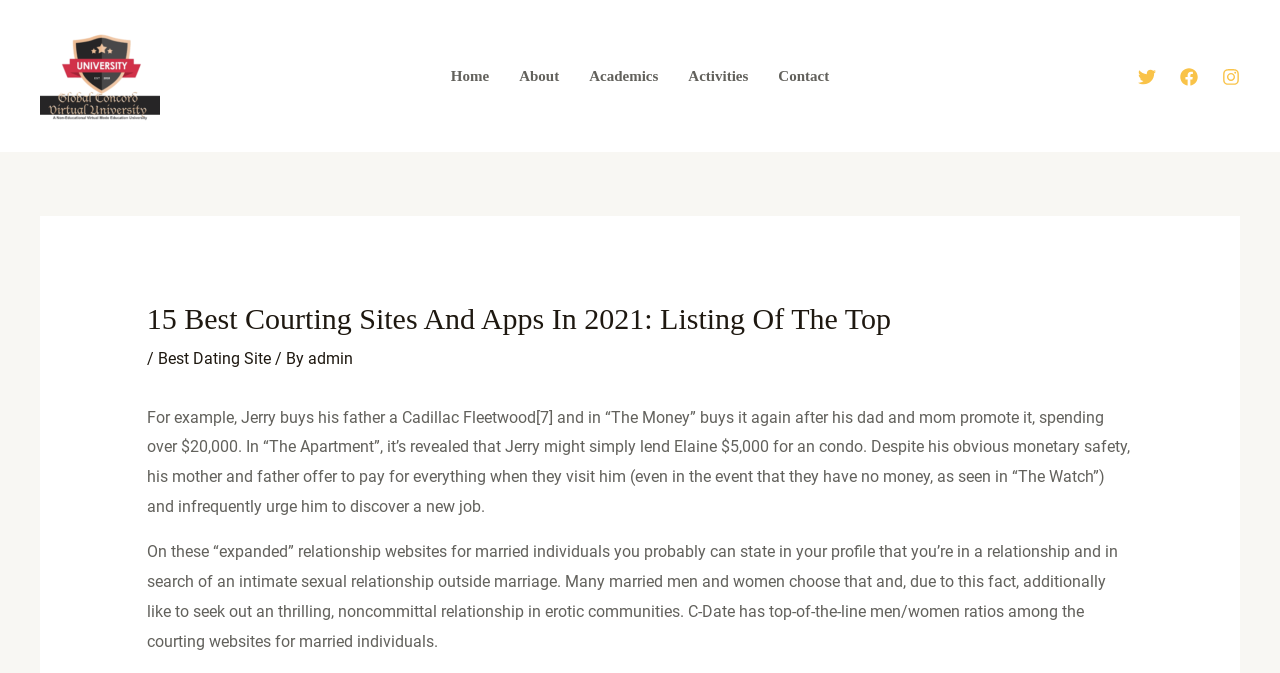Identify the bounding box coordinates for the region of the element that should be clicked to carry out the instruction: "Click on the Global Concord Virtual University link". The bounding box coordinates should be four float numbers between 0 and 1, i.e., [left, top, right, bottom].

[0.031, 0.097, 0.125, 0.125]